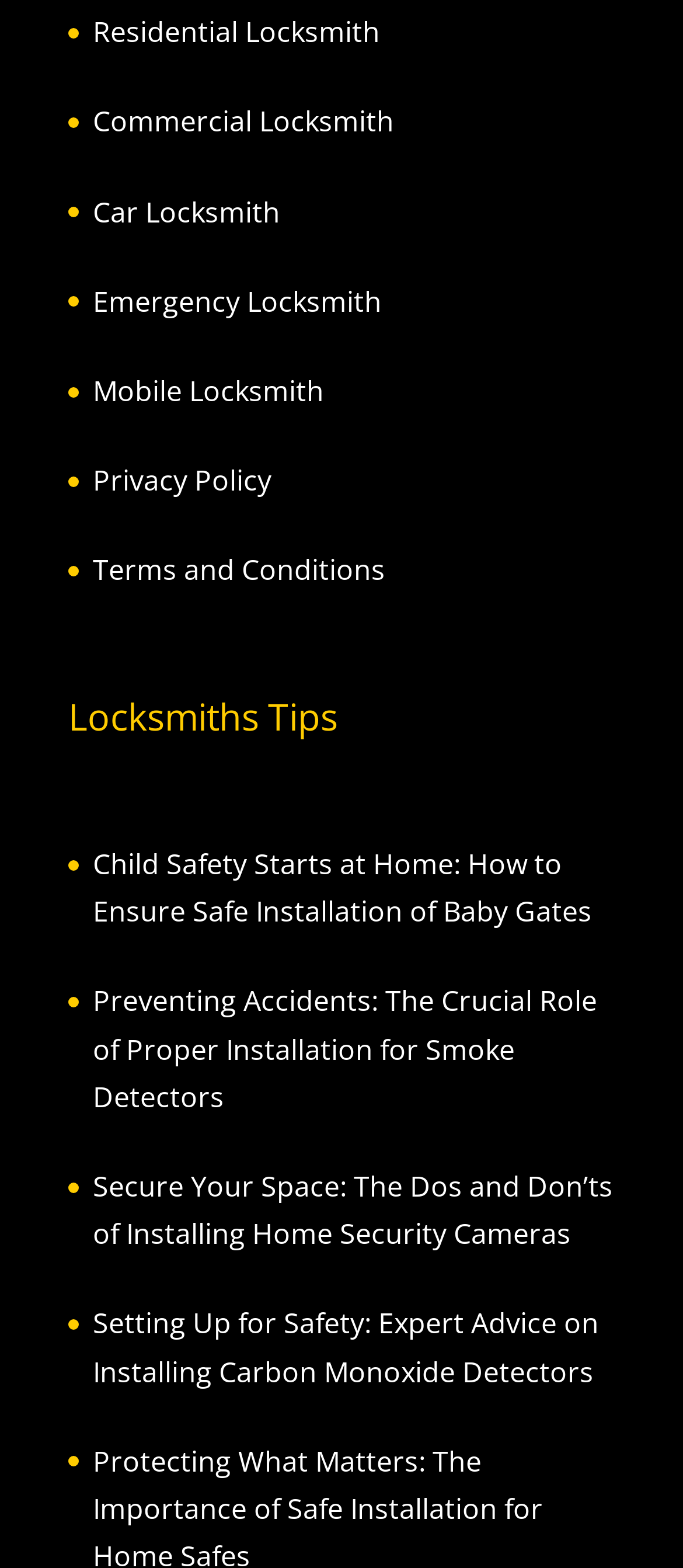Given the description of a UI element: "Car Locksmith", identify the bounding box coordinates of the matching element in the webpage screenshot.

[0.136, 0.122, 0.41, 0.147]